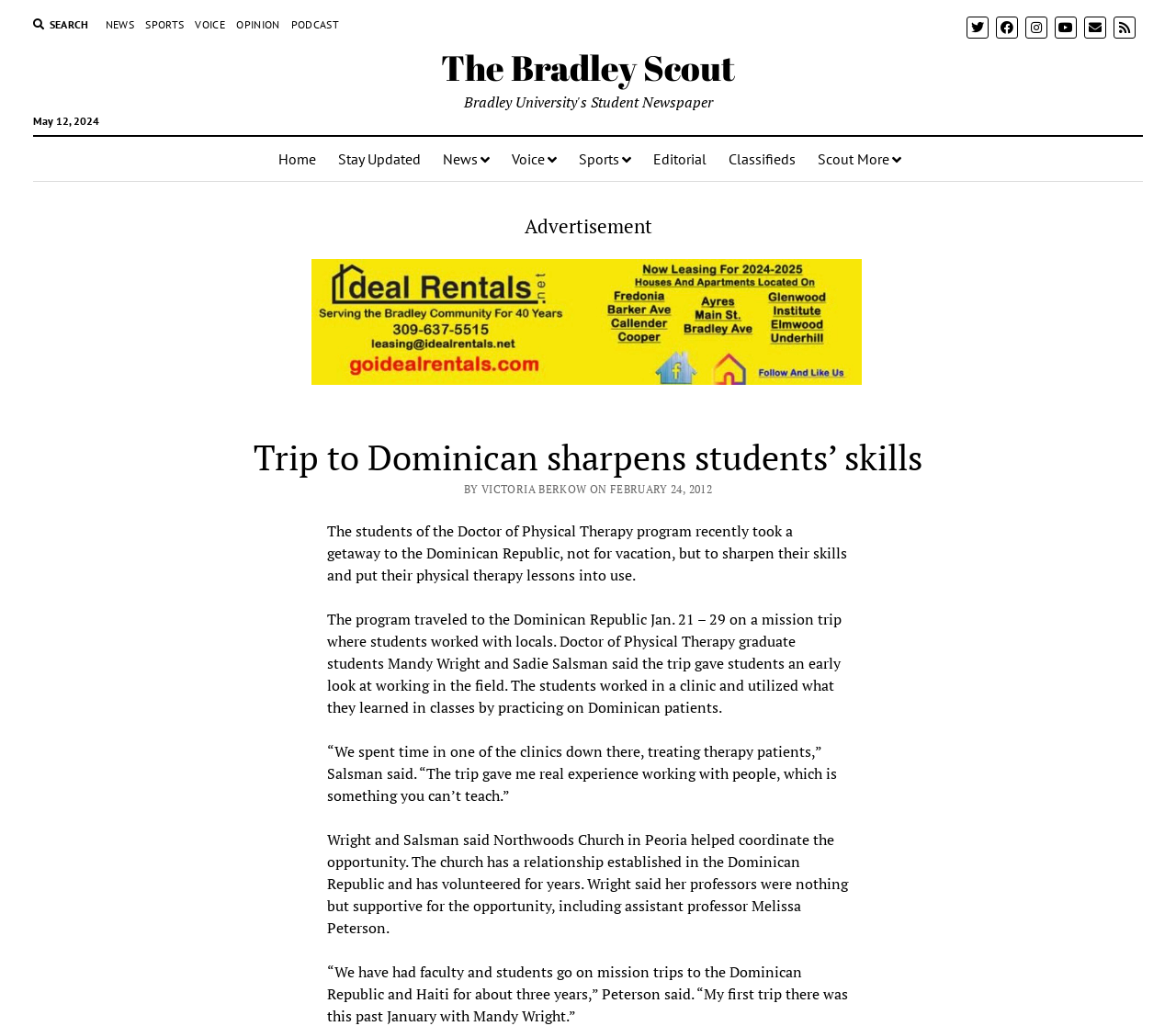What is the date of the article?
Please utilize the information in the image to give a detailed response to the question.

I found the date of the article by looking at the static text element with the coordinates [0.028, 0.111, 0.084, 0.124] which contains the text 'May 12, 2024'.